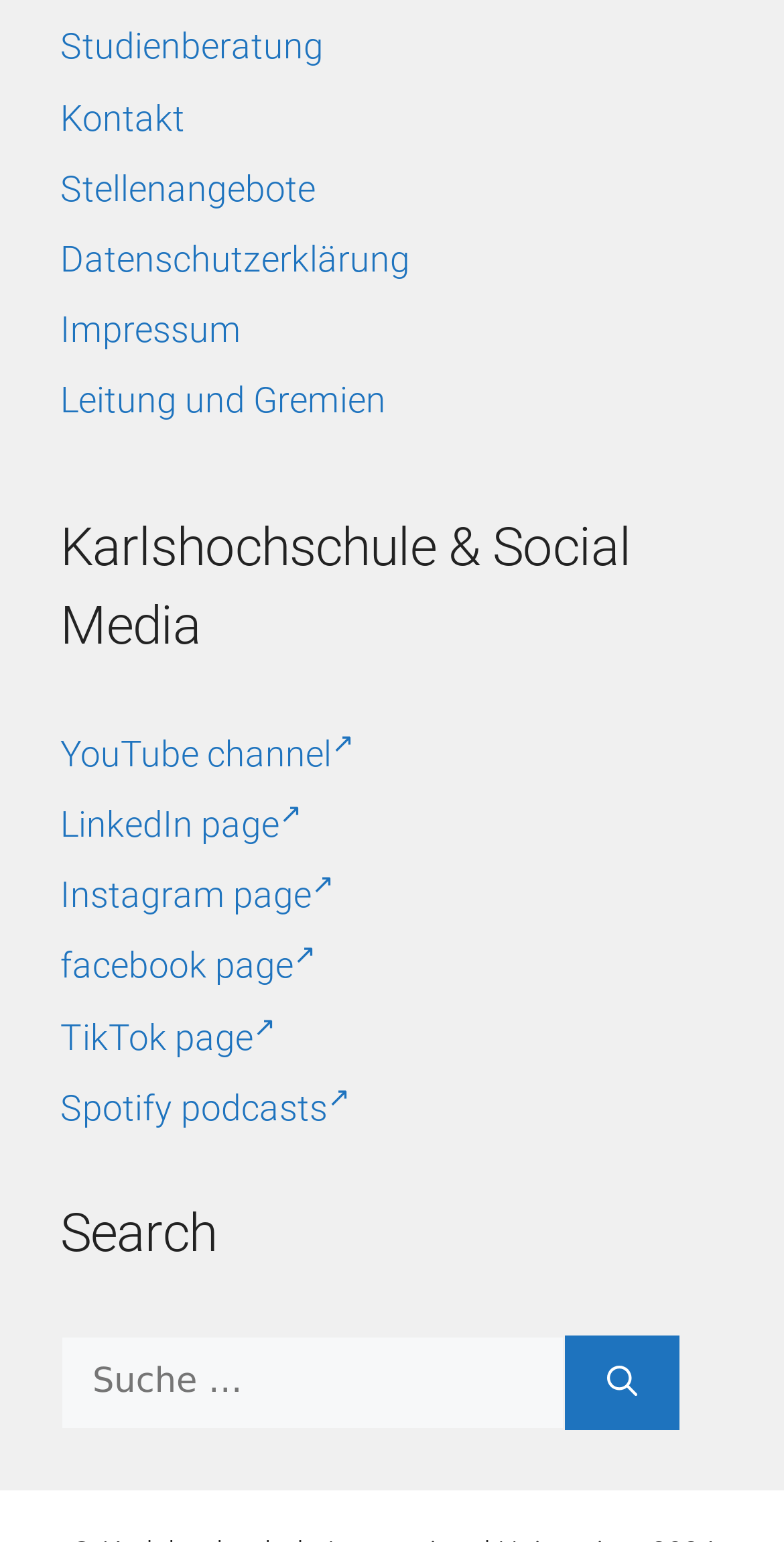Identify the bounding box coordinates of the element that should be clicked to fulfill this task: "Go to the YouTube channel". The coordinates should be provided as four float numbers between 0 and 1, i.e., [left, top, right, bottom].

[0.077, 0.476, 0.502, 0.502]